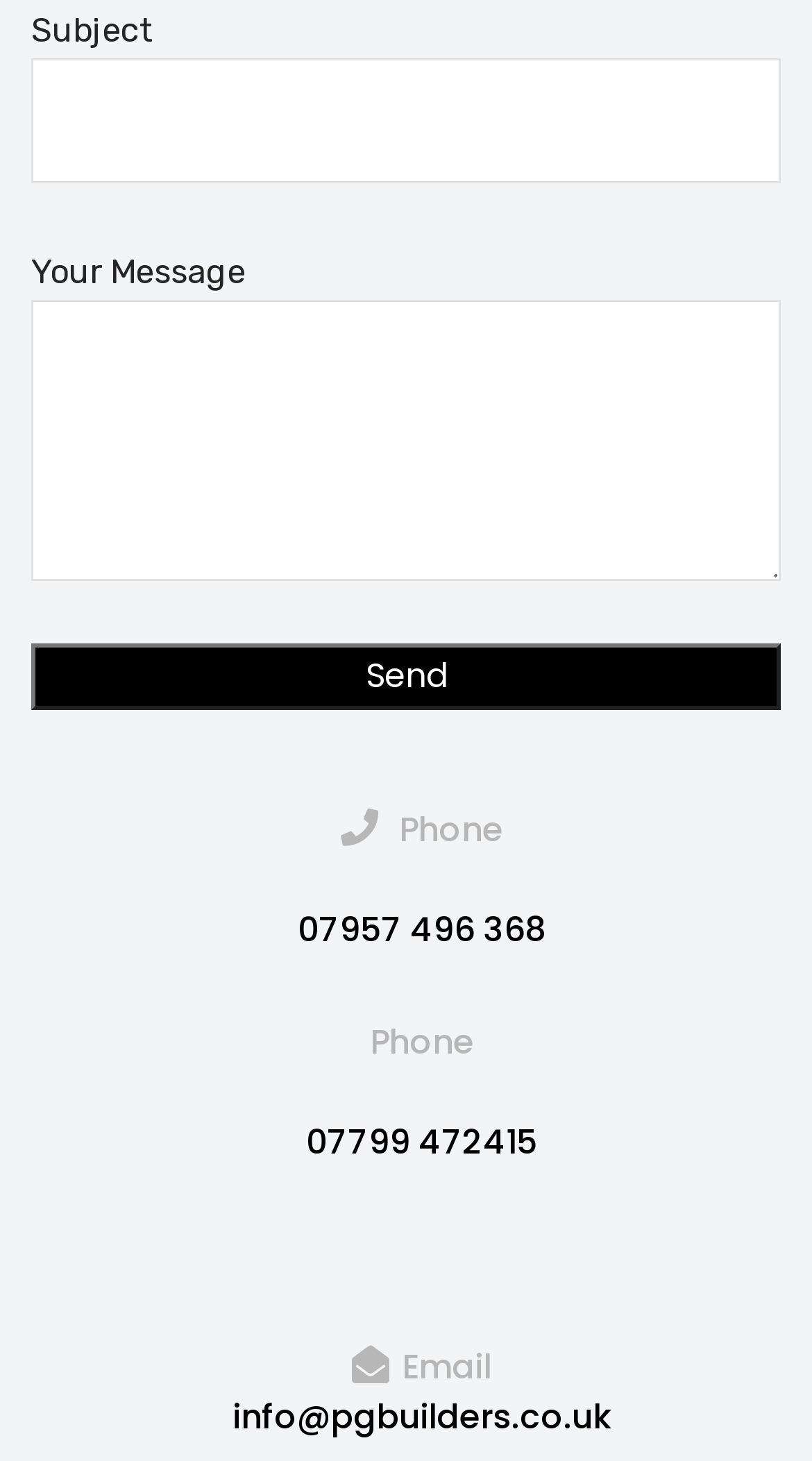How many textboxes are there in the form? Using the information from the screenshot, answer with a single word or phrase.

2